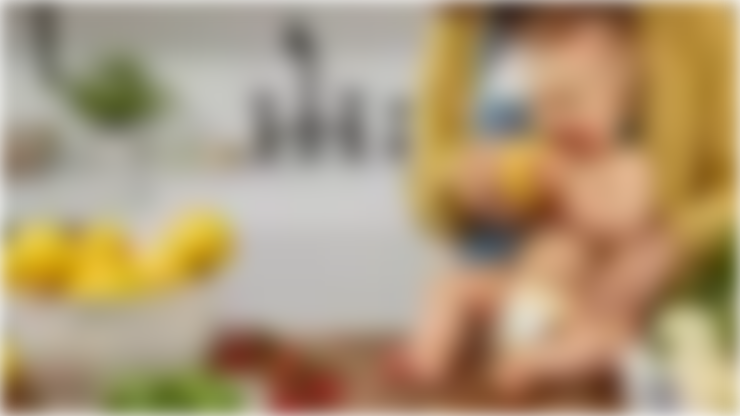Provide a brief response in the form of a single word or phrase:
What is the background of the image?

A modern kitchen